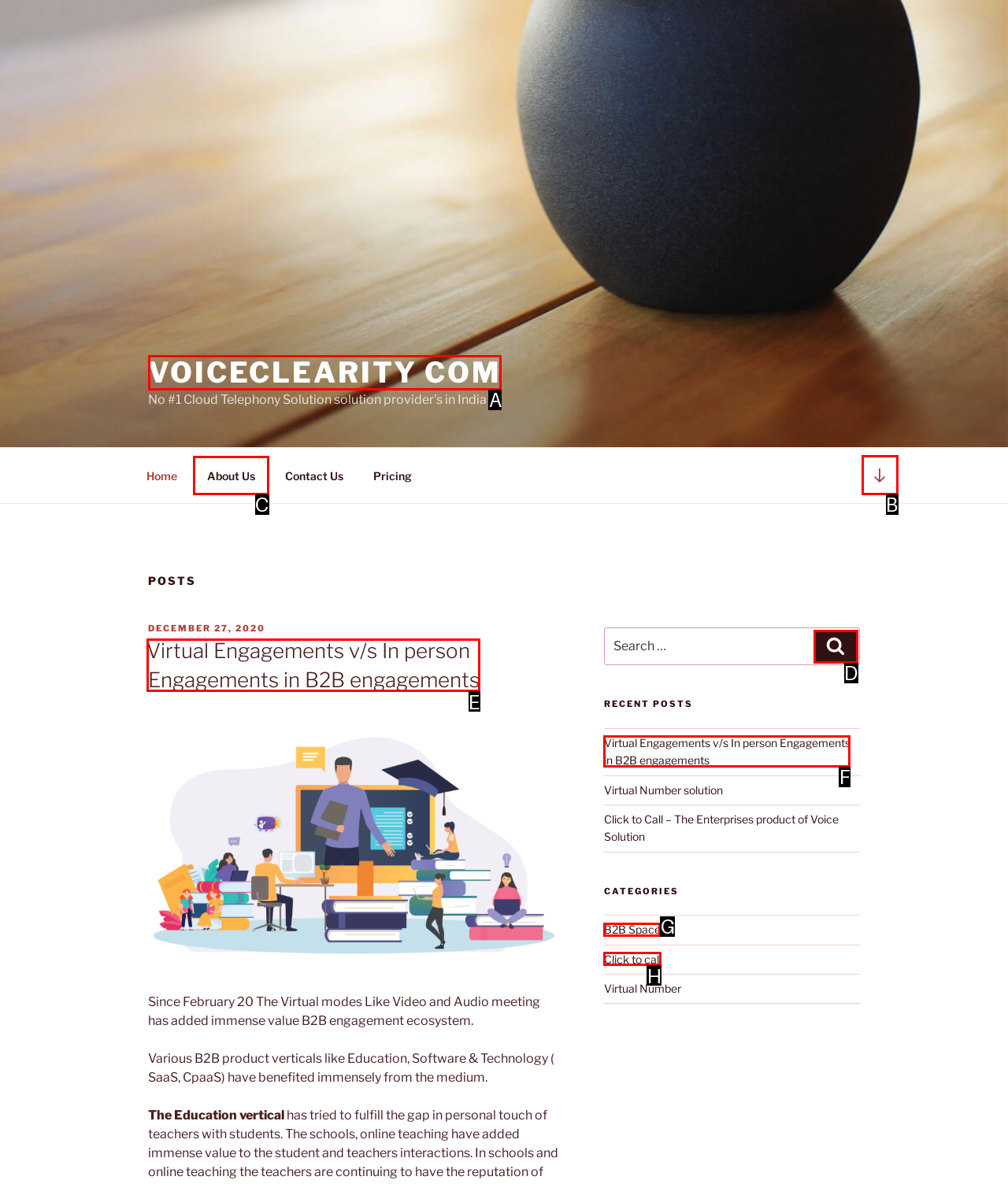Given the description: Search, determine the corresponding lettered UI element.
Answer with the letter of the selected option.

D